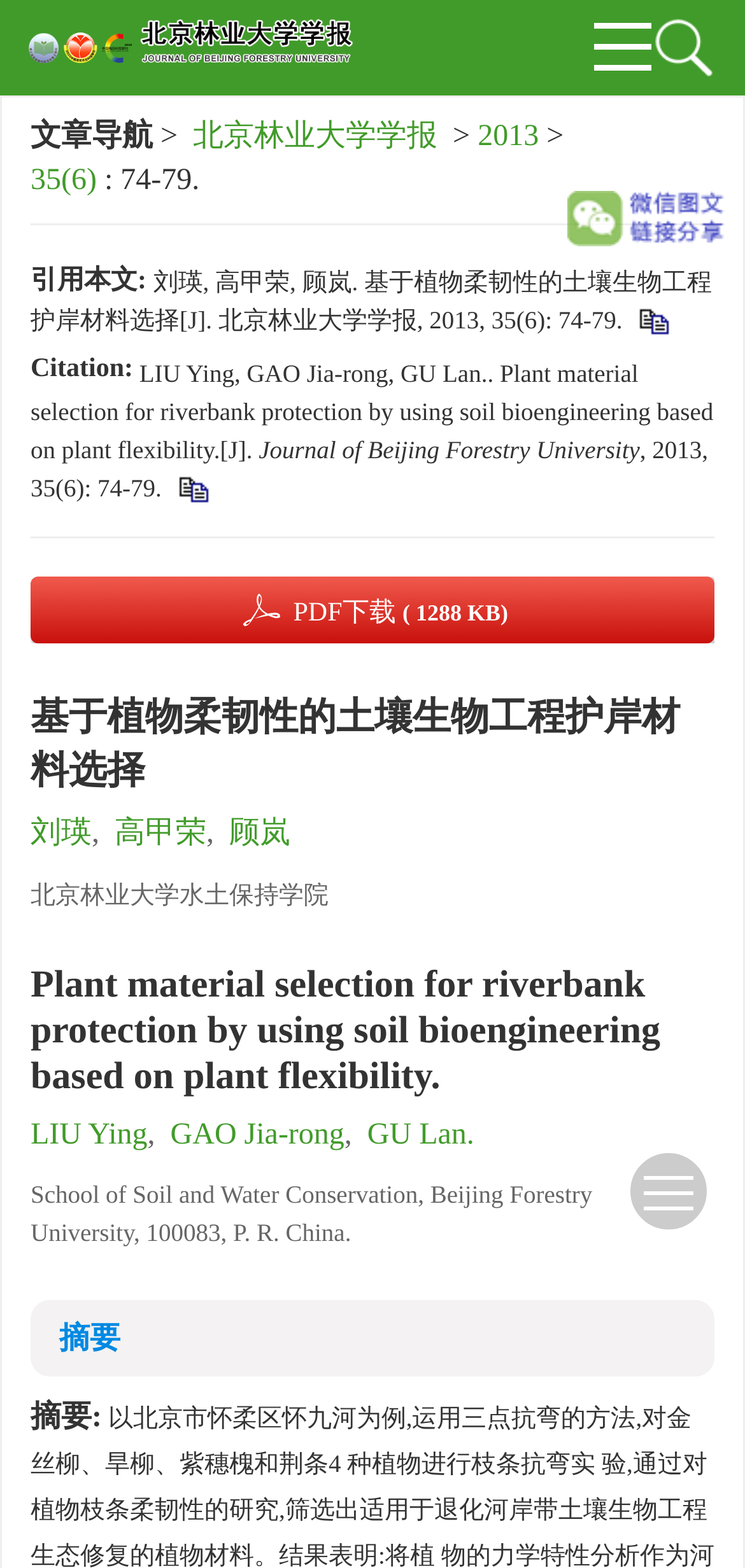Based on the element description, predict the bounding box coordinates (top-left x, top-left y, bottom-right x, bottom-right y) for the UI element in the screenshot: title="copy to clipboard"

[0.225, 0.302, 0.289, 0.32]